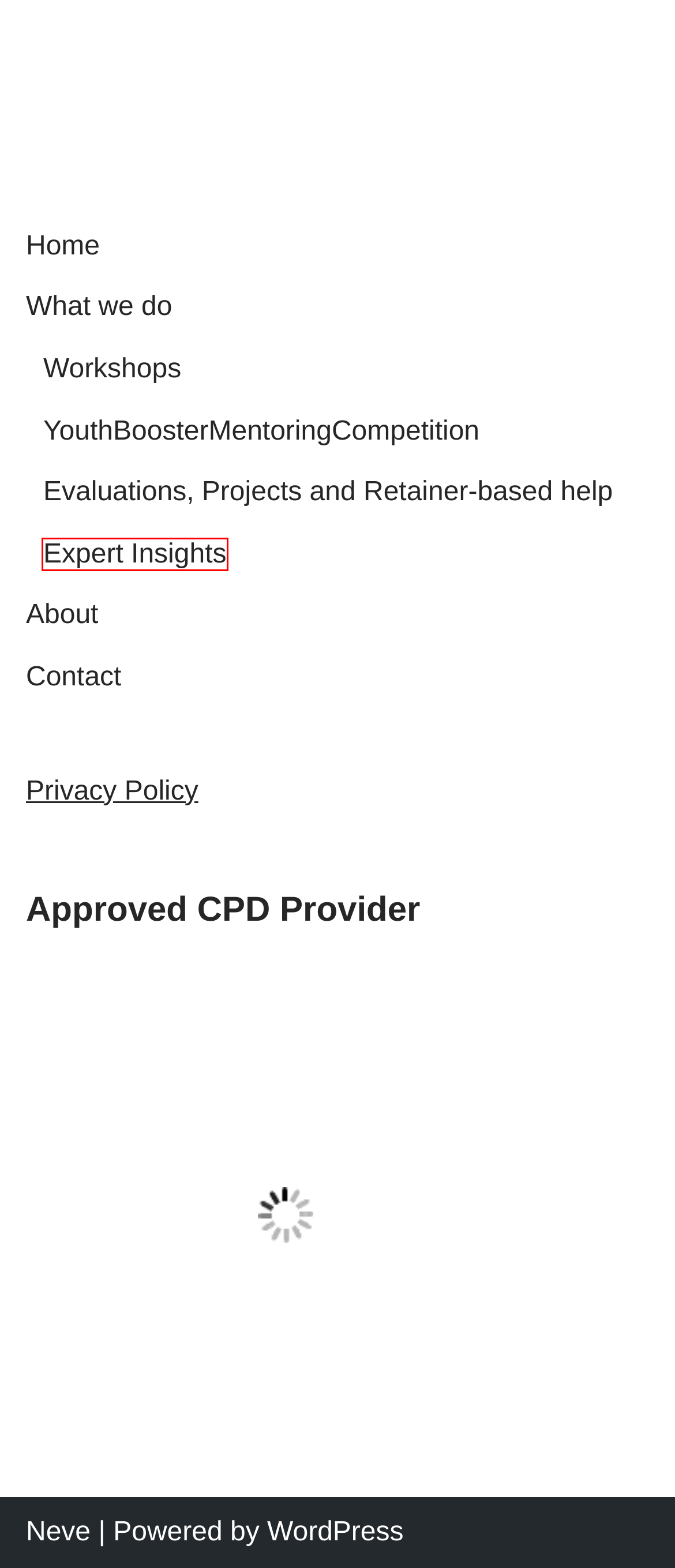View the screenshot of the webpage containing a red bounding box around a UI element. Select the most fitting webpage description for the new page shown after the element in the red bounding box is clicked. Here are the candidates:
A. Corporate – Moxie Global
B. Privacy Policy – Moxie Global
C. What we do – Moxie Global
D. YouthBoosterMentoringCompetition – Moxie Global
E. Workshops – Moxie Global
F. About Us – Moxie Global
G. Webinars – Moxie Global
H. Blog Tool, Publishing Platform, and CMS – WordPress.org

G